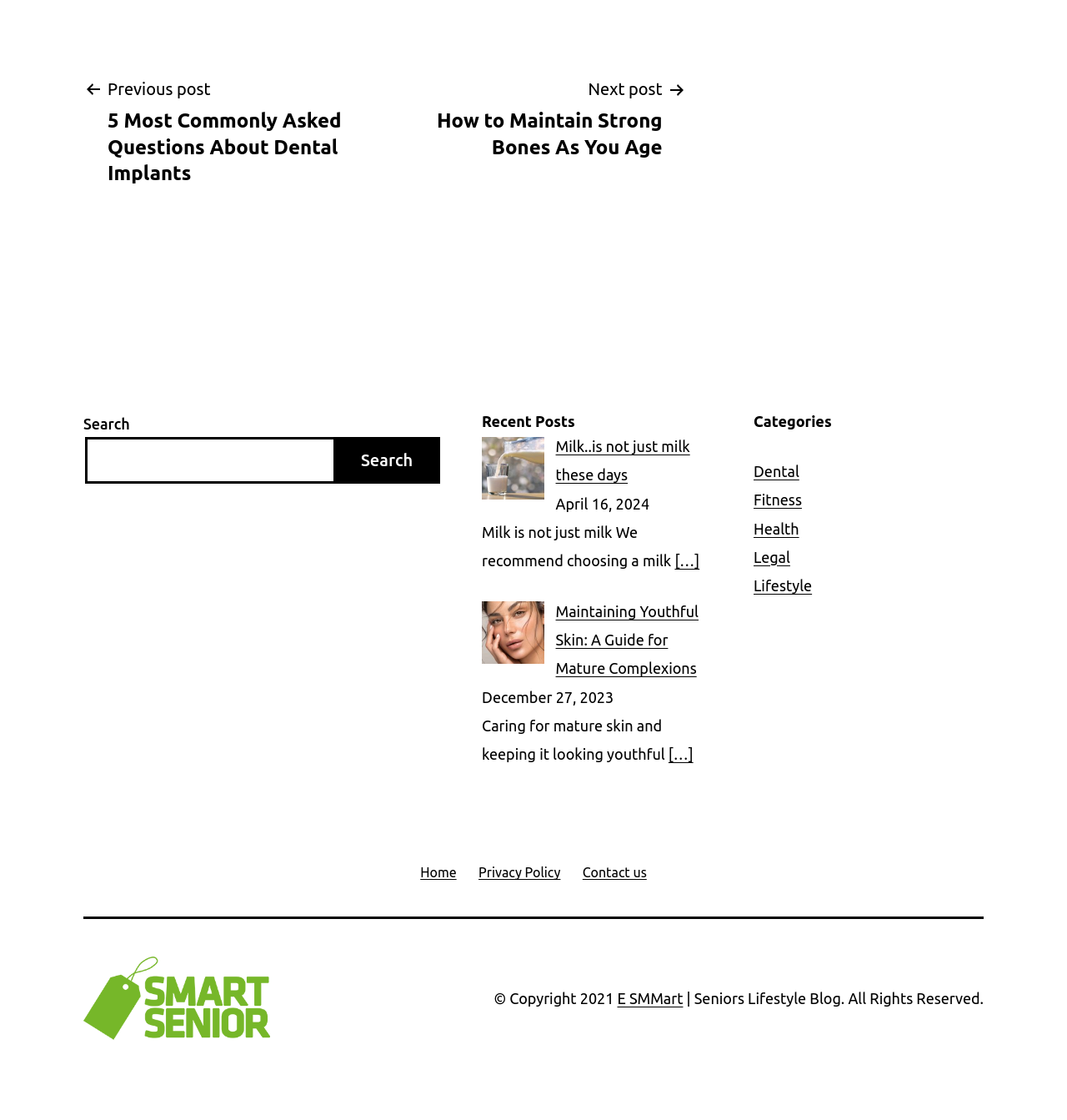Provide a brief response in the form of a single word or phrase:
How many categories are listed?

5